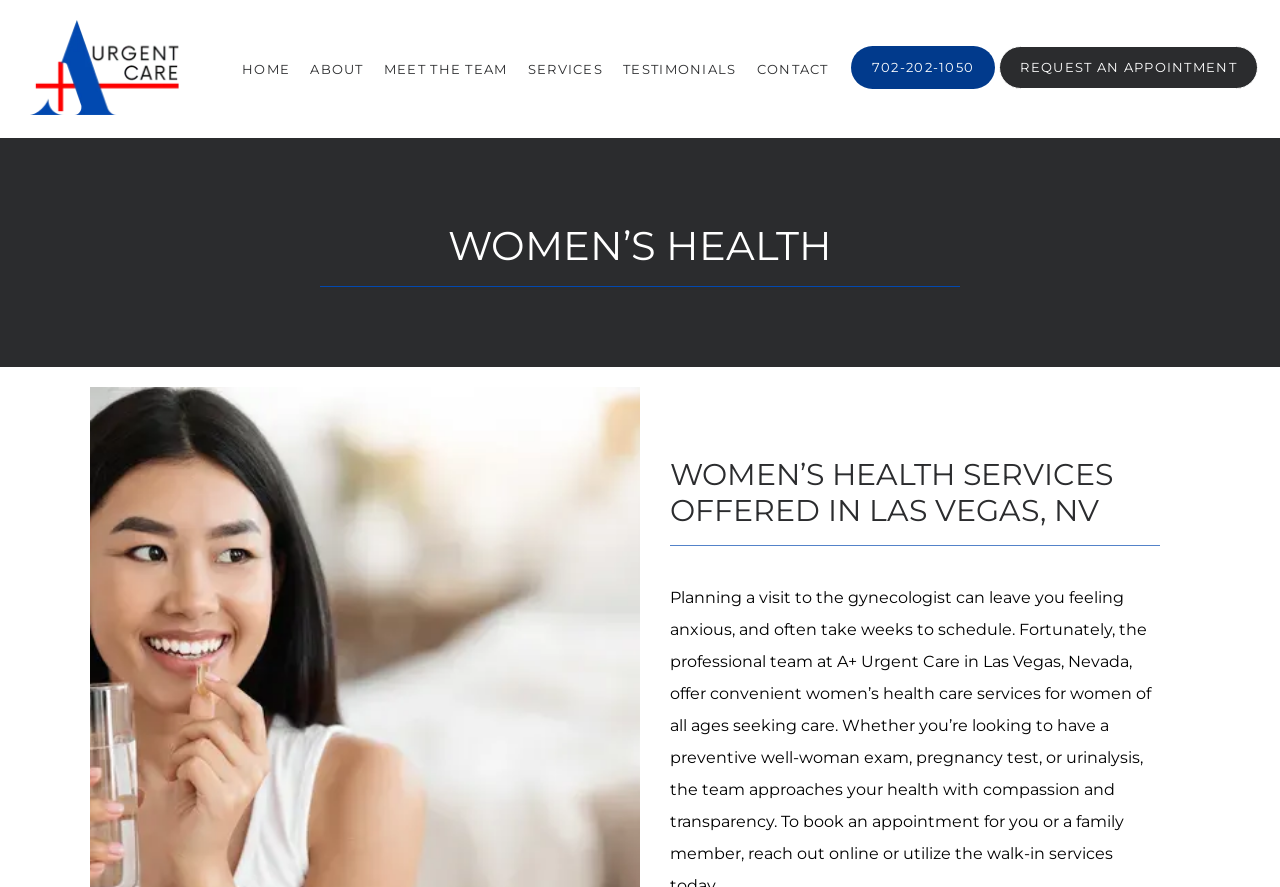What is the phone number to book an appointment?
Please look at the screenshot and answer in one word or a short phrase.

702-202-1050